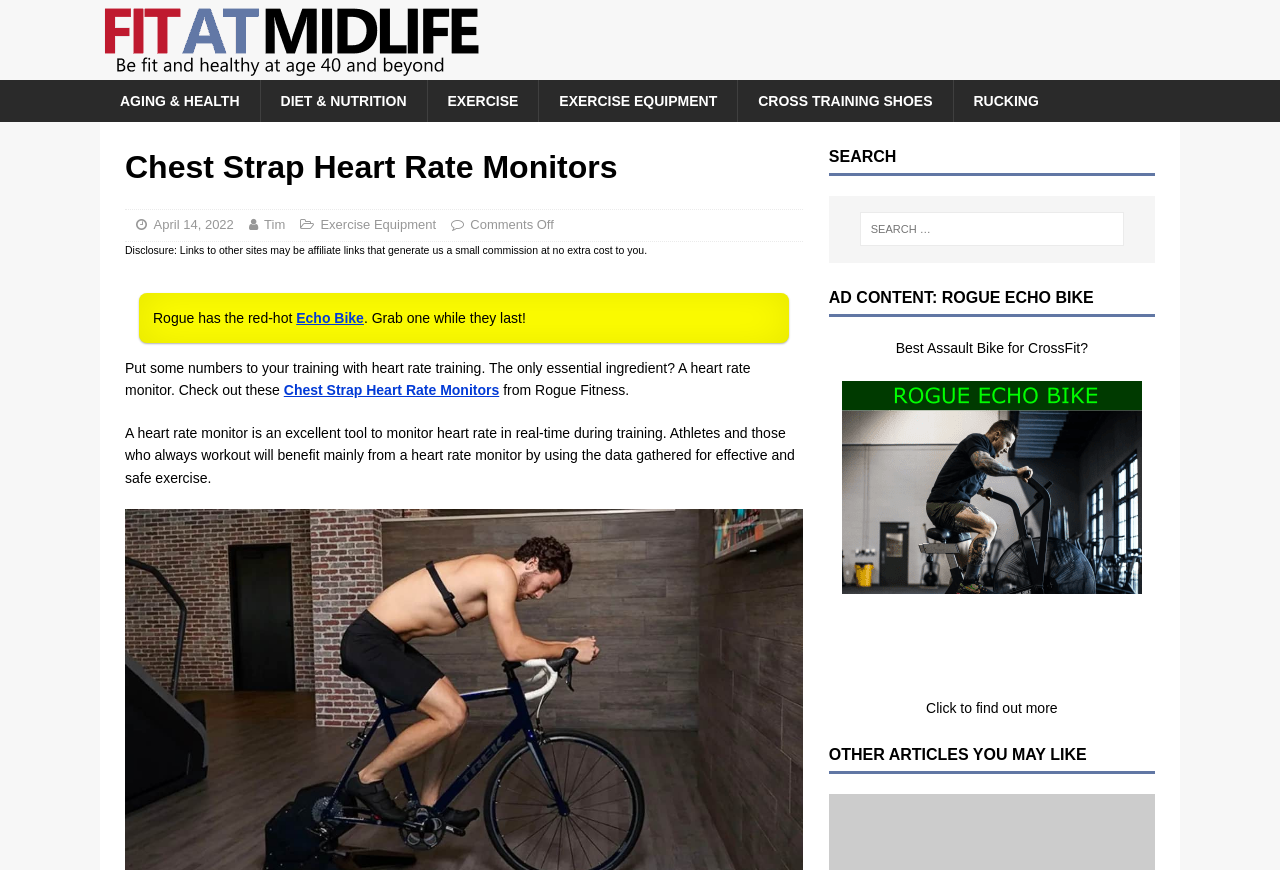Refer to the image and answer the question with as much detail as possible: What type of equipment is being discussed?

The webpage is discussing heart rate monitors, which is a type of exercise equipment used to monitor heart rate during training, as mentioned in the text 'A heart rate monitor is an excellent tool to monitor heart rate in real-time during training.'